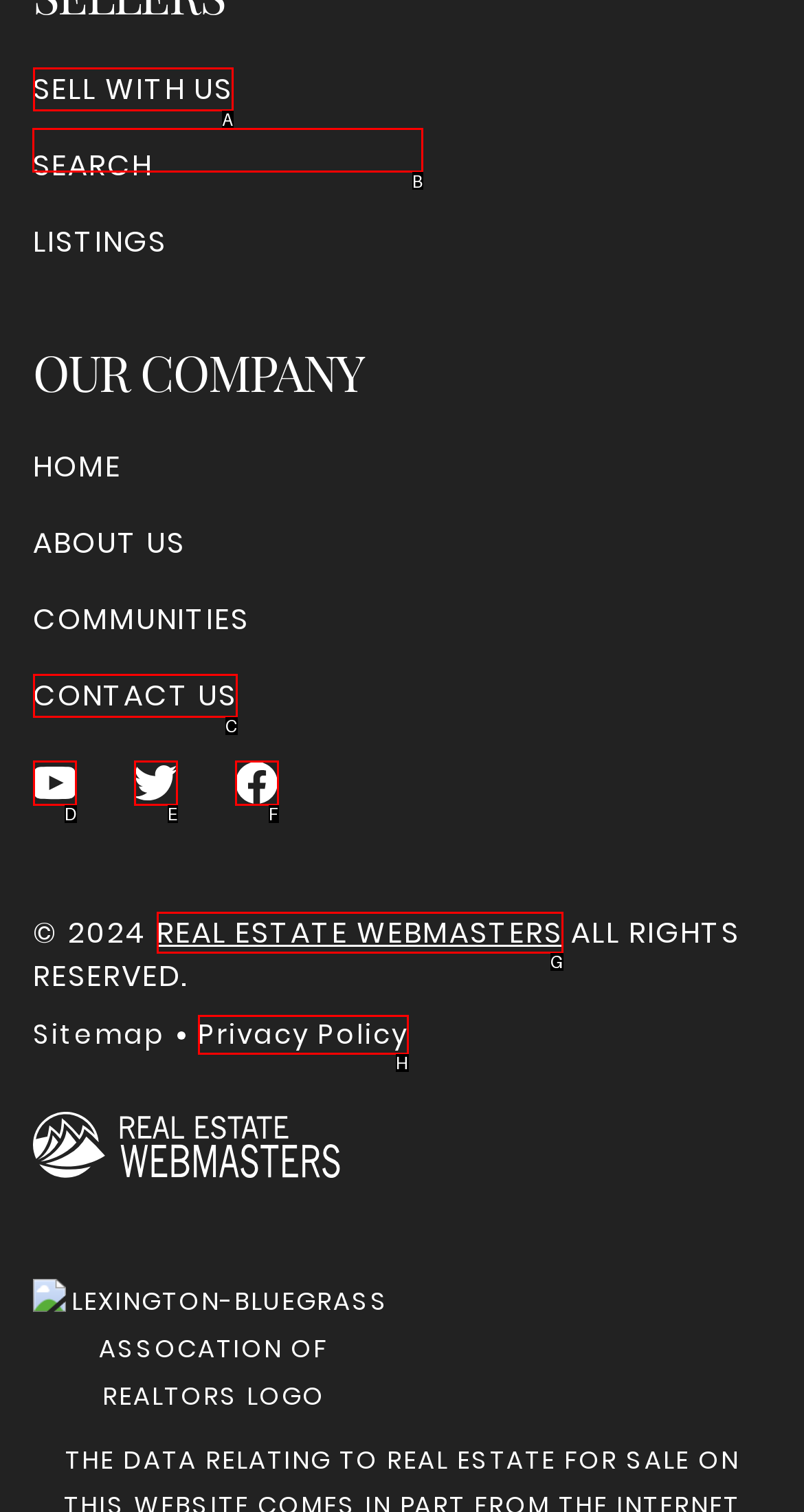Which lettered option should be clicked to achieve the task: Use the MORTGAGE CALCULATOR? Choose from the given choices.

B